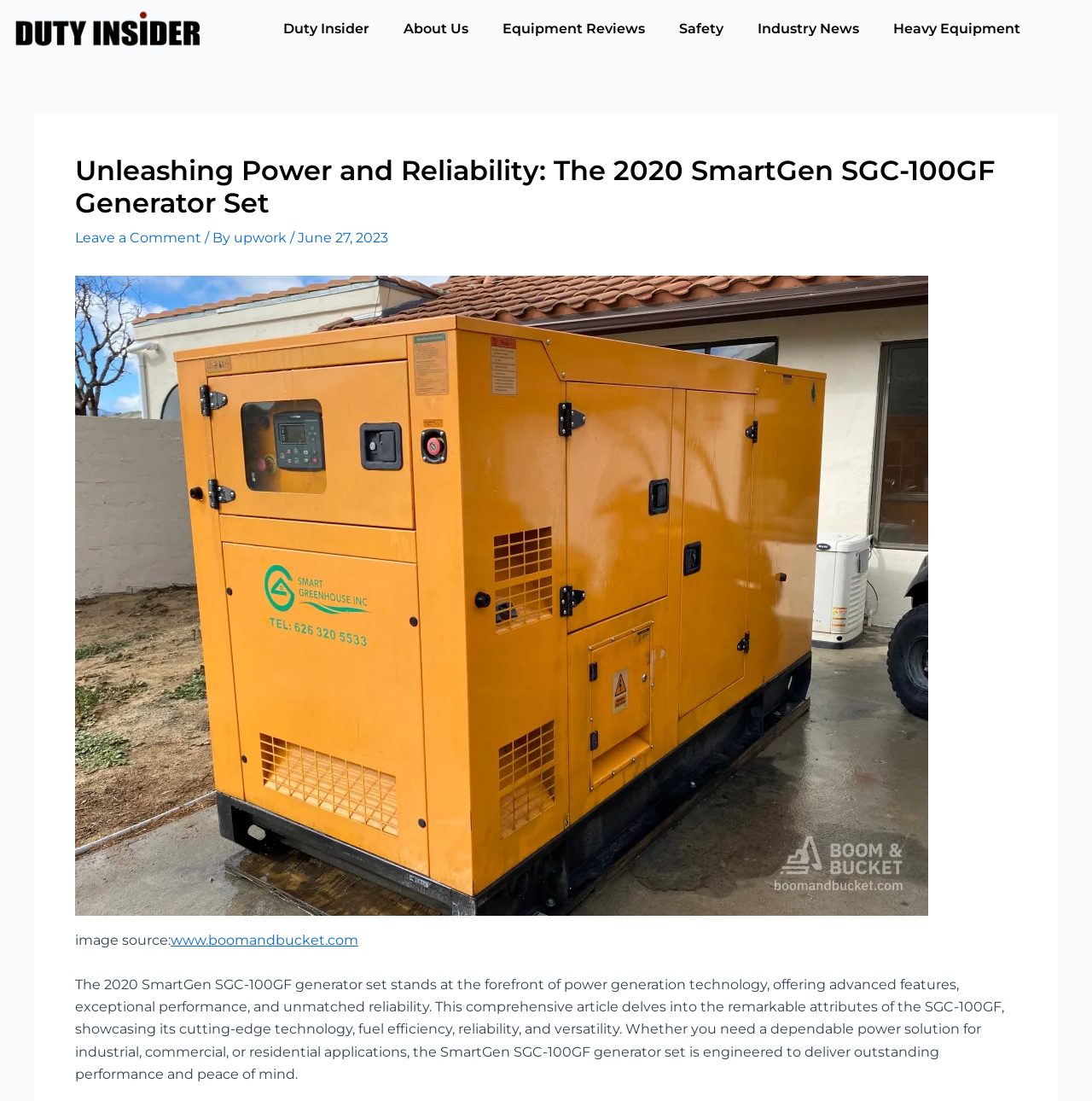Extract the bounding box coordinates for the UI element described as: "Duty Insider".

[0.244, 0.009, 0.354, 0.044]